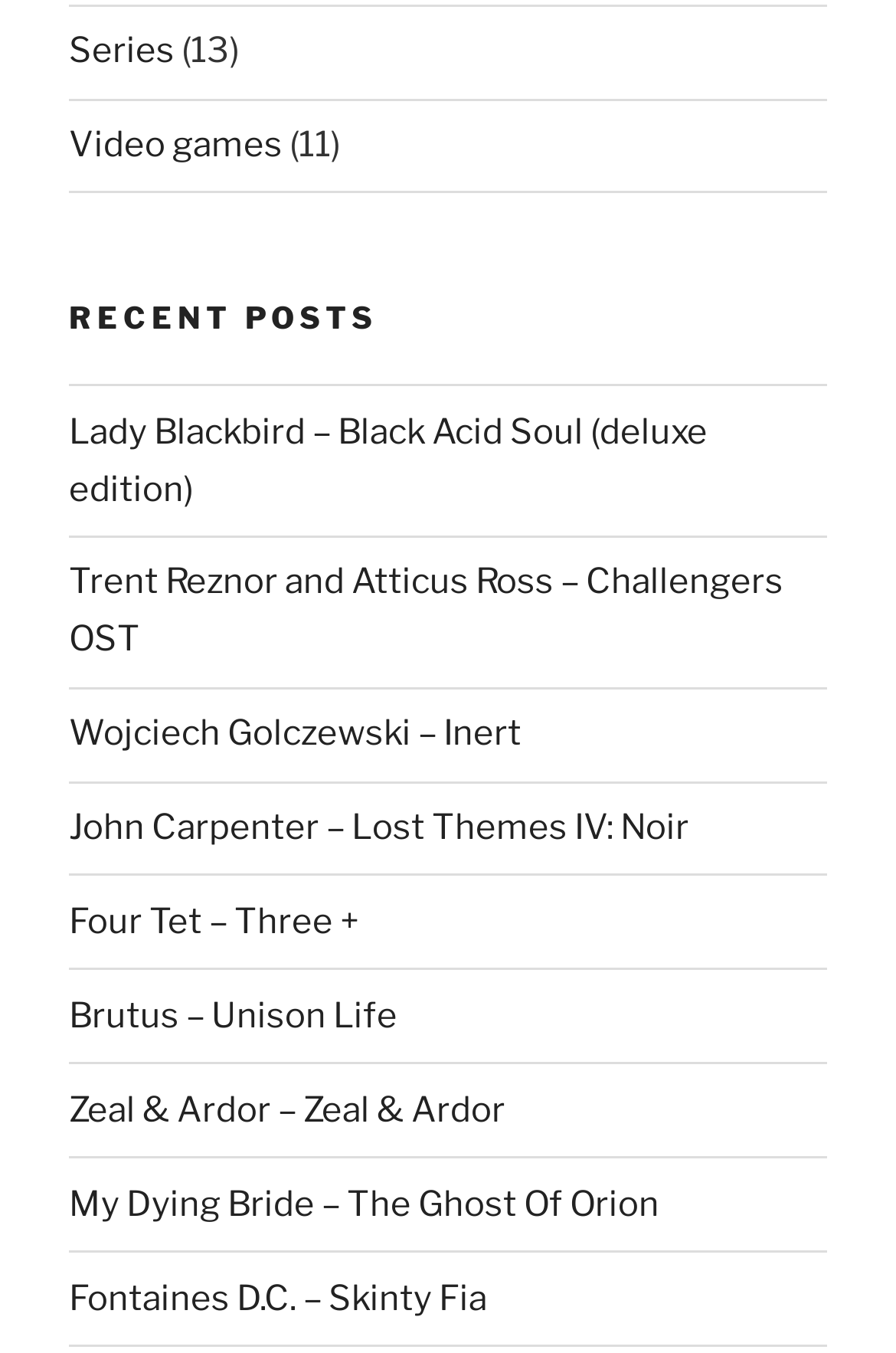Respond with a single word or phrase to the following question:
What is the vertical position of 'Trent Reznor and Atticus Ross – Challengers OST' relative to 'Lady Blackbird – Black Acid Soul (deluxe edition)'?

Below